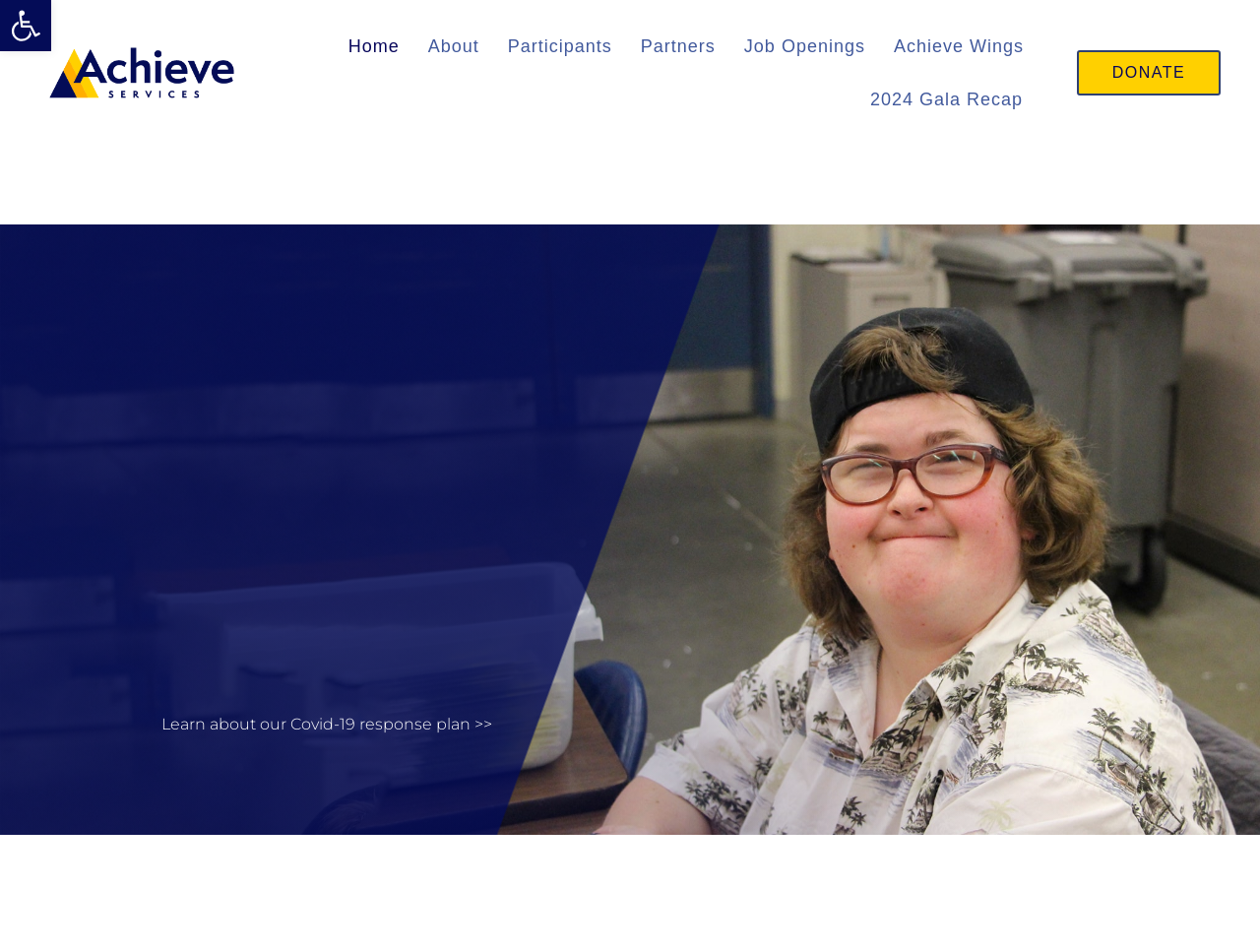Determine the bounding box for the described HTML element: "2024 Gala Recap". Ensure the coordinates are four float numbers between 0 and 1 in the format [left, top, right, bottom].

[0.68, 0.077, 0.823, 0.133]